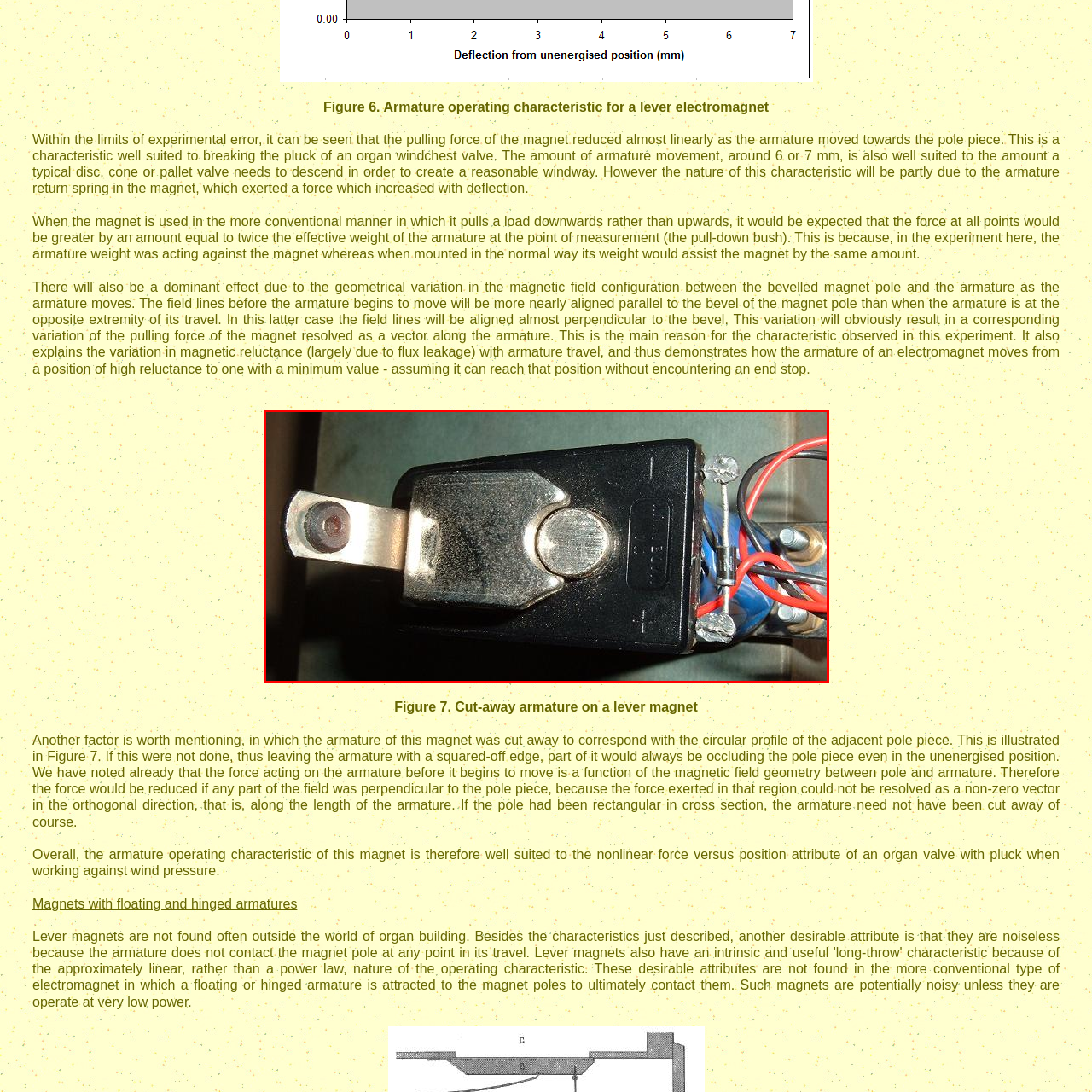What is the application of the lever electromagnet?
Please review the image inside the red bounding box and answer using a single word or phrase.

Controlling organ windchest valve